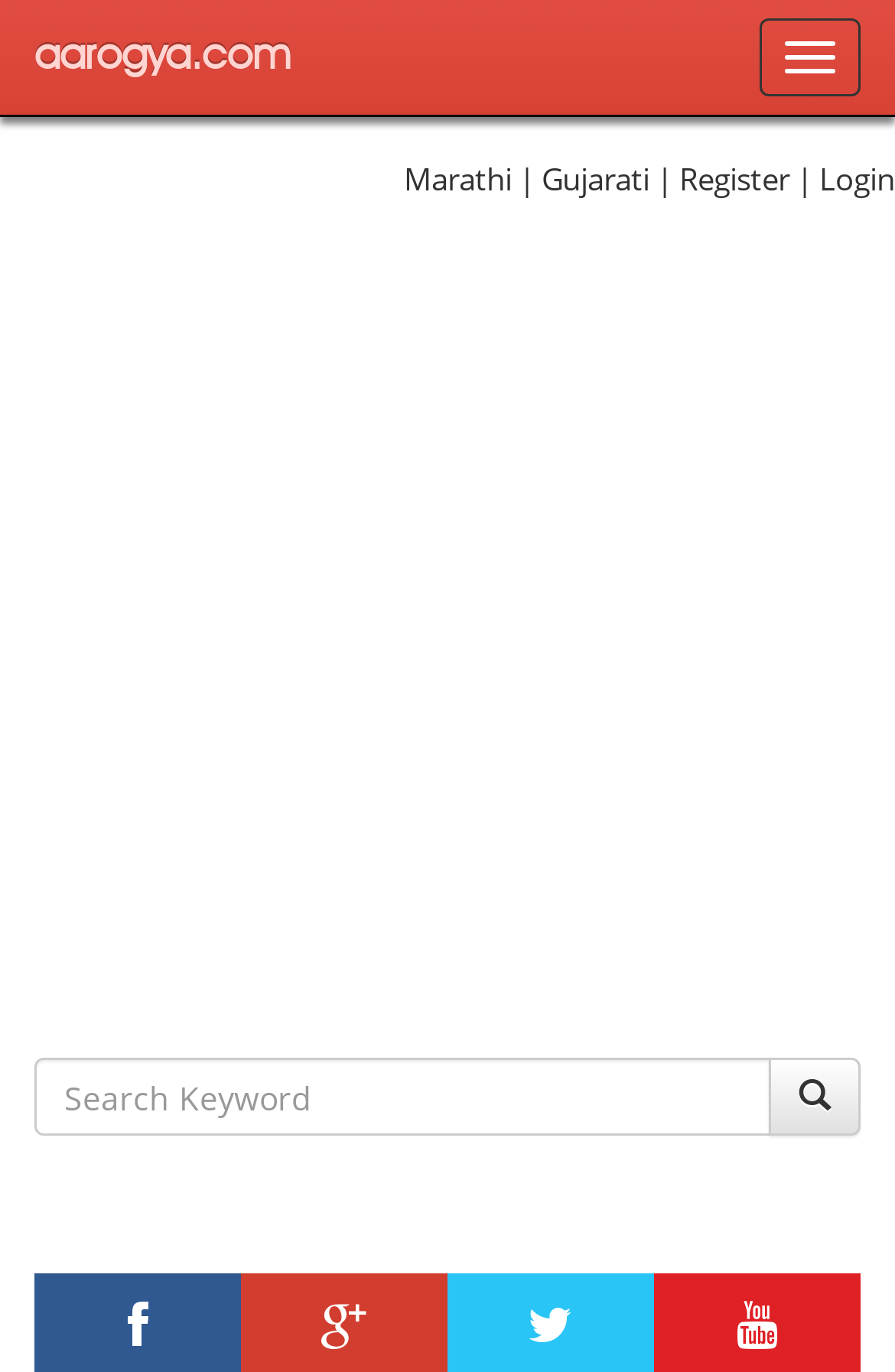What is the purpose of this website?
Give a one-word or short phrase answer based on the image.

Public Health Laboratory